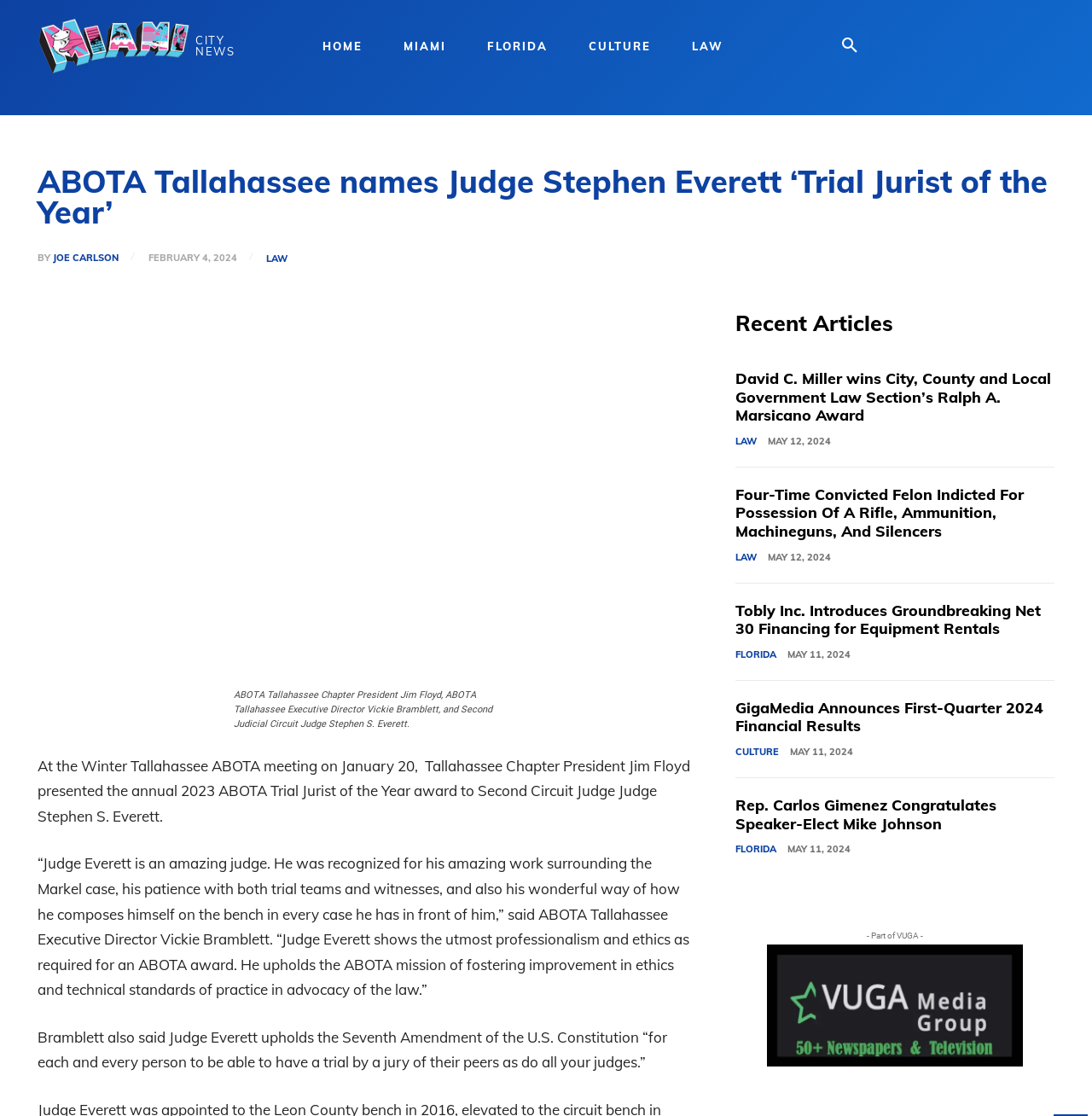Give a comprehensive overview of the webpage, including key elements.

The webpage appears to be a news article from City News Miami, with a title "ABOTA Tallahassee names Judge Stephen Everett ‘Trial Jurist of the Year’". At the top of the page, there is a navigation menu with links to "HOME", "MIAMI", "FLORIDA", "CULTURE", and "LAW". On the right side of the navigation menu, there is a search button.

Below the navigation menu, there is a heading with the title of the article, followed by a byline "BY JOE CARLSON" and a date "FEBRUARY 4, 2024". The article text describes the award given to Judge Stephen Everett by the ABOTA Tallahassee Chapter.

There are four paragraphs of text in the article, with quotes from ABOTA Tallahassee Executive Director Vickie Bramblett. The text describes Judge Everett's work and the reasons for the award.

Below the article, there is a section titled "Recent Articles" with four news article summaries, each with a heading, a link to the full article, and a date. The articles are related to law and government, with topics such as awards, indictments, and financial results.

At the bottom of the page, there is a text "- Part of VUGA -" and a link to "send press release to distribution" with an accompanying image.